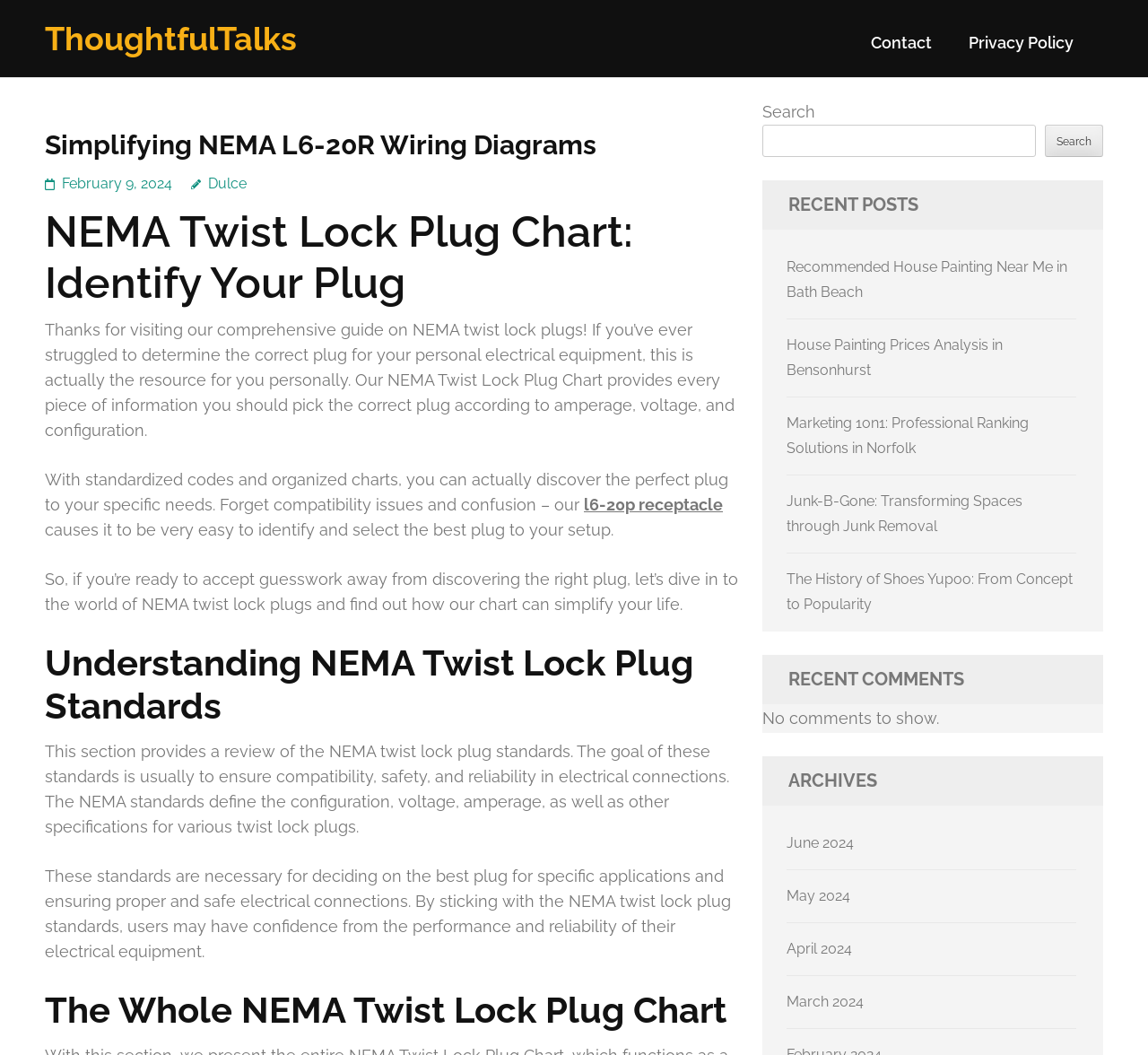What is the title of the webpage?
Analyze the image and provide a thorough answer to the question.

I determined the title of the webpage by looking at the root element 'Simplifying NEMA L6-20R Wiring Diagrams – ThoughtfulTalks' which is the main heading of the webpage.